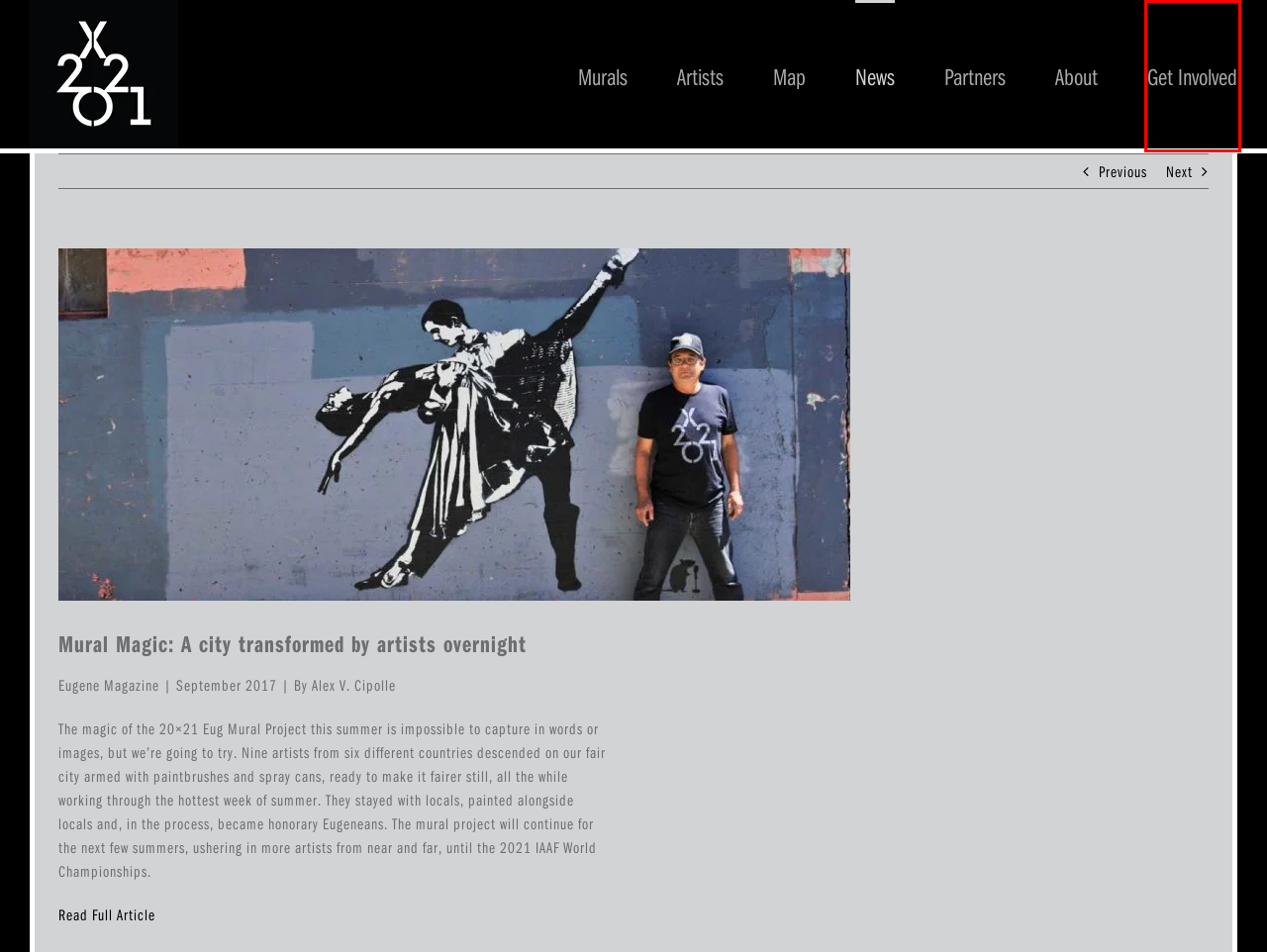Look at the screenshot of a webpage, where a red bounding box highlights an element. Select the best description that matches the new webpage after clicking the highlighted element. Here are the candidates:
A. Murals - 20x21EUG Mural Project
B. News Archives - 20x21EUG Mural Project
C. 20x21EUG Mural Project
D. About - 20x21EUG Mural Project
E. Volunteer - 20x21EUG Mural Project
F. Partners - 20x21EUG Mural Project
G. Artists - 20x21EUG Mural Project
H. Mural Magic – Eugene Magazine

E